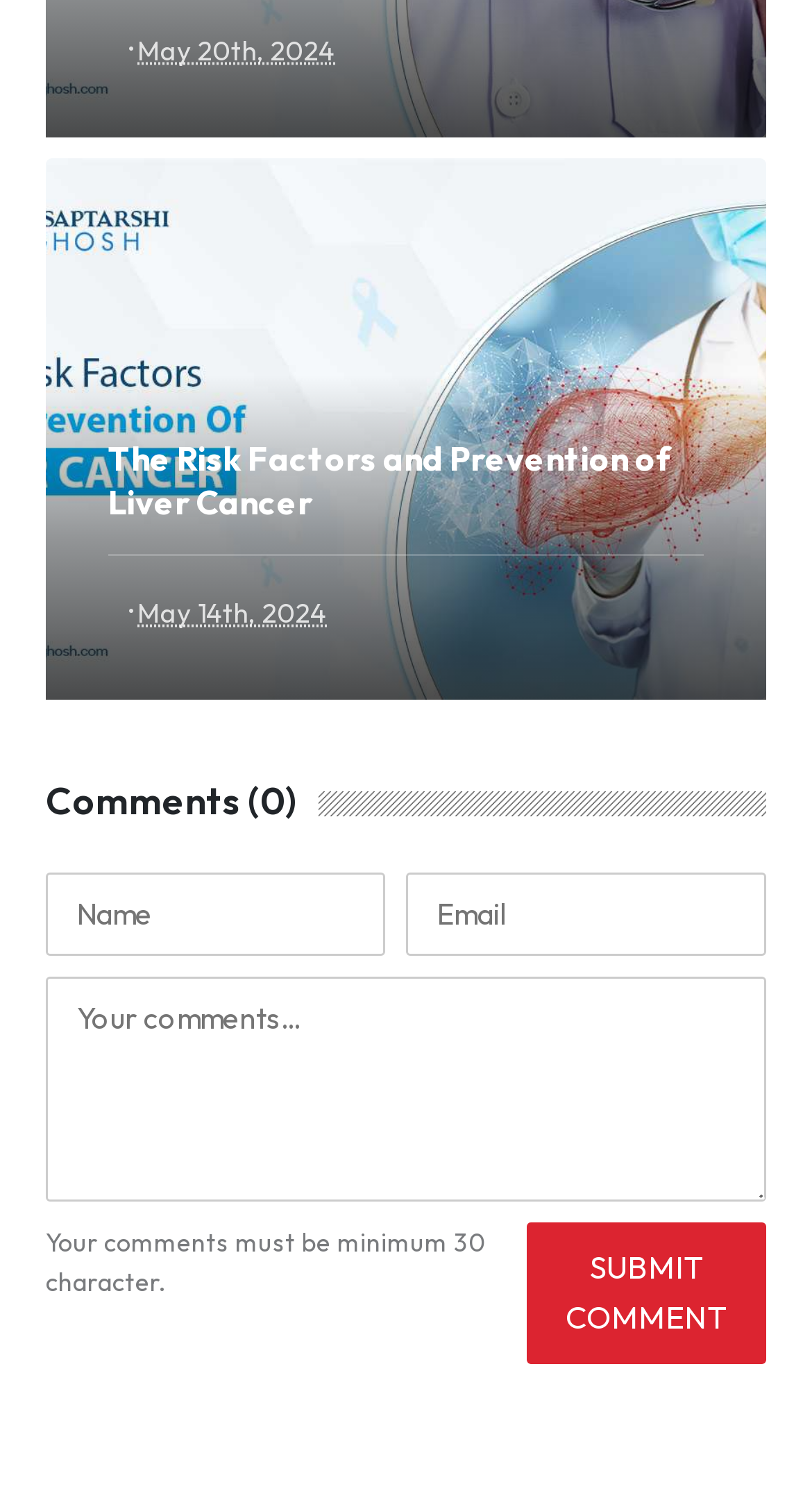What is the date of the article?
Identify the answer in the screenshot and reply with a single word or phrase.

May 20th, 2024